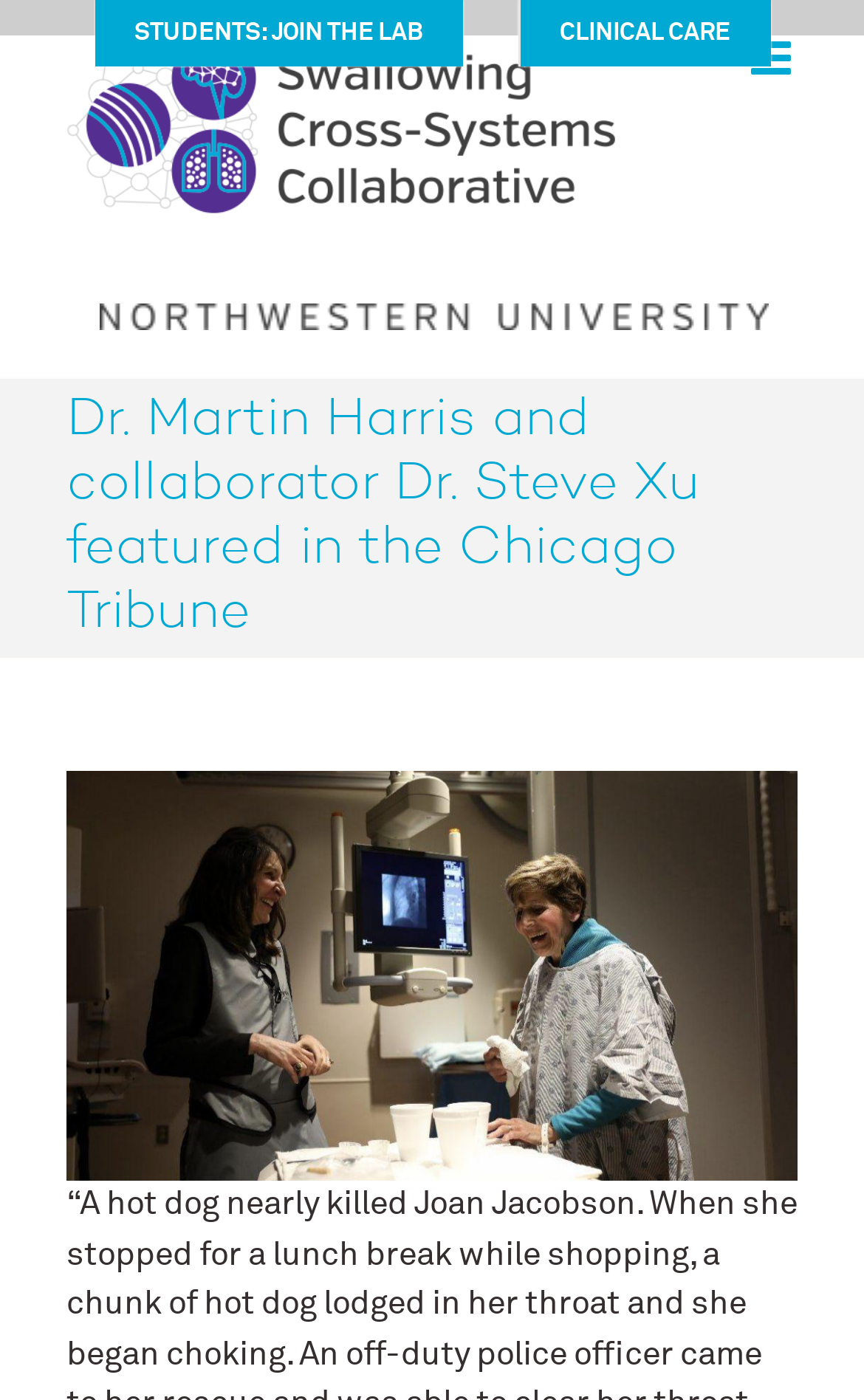Extract the bounding box coordinates for the UI element described as: "Clinical Care".

[0.614, 0.0, 0.878, 0.047]